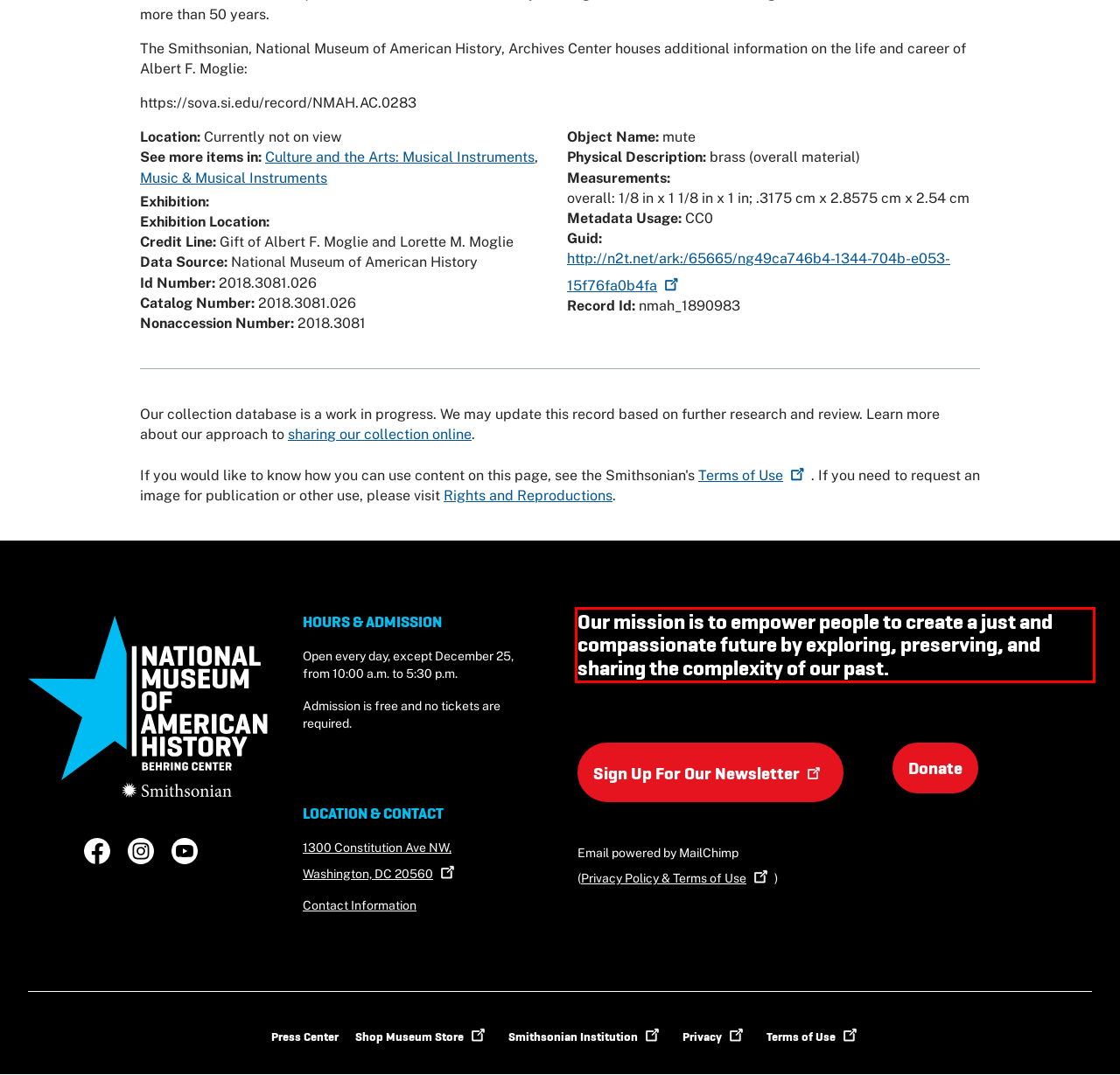Analyze the screenshot of a webpage where a red rectangle is bounding a UI element. Extract and generate the text content within this red bounding box.

Our mission is to empower people to create a just and compassionate future by exploring, preserving, and sharing the complexity of our past.